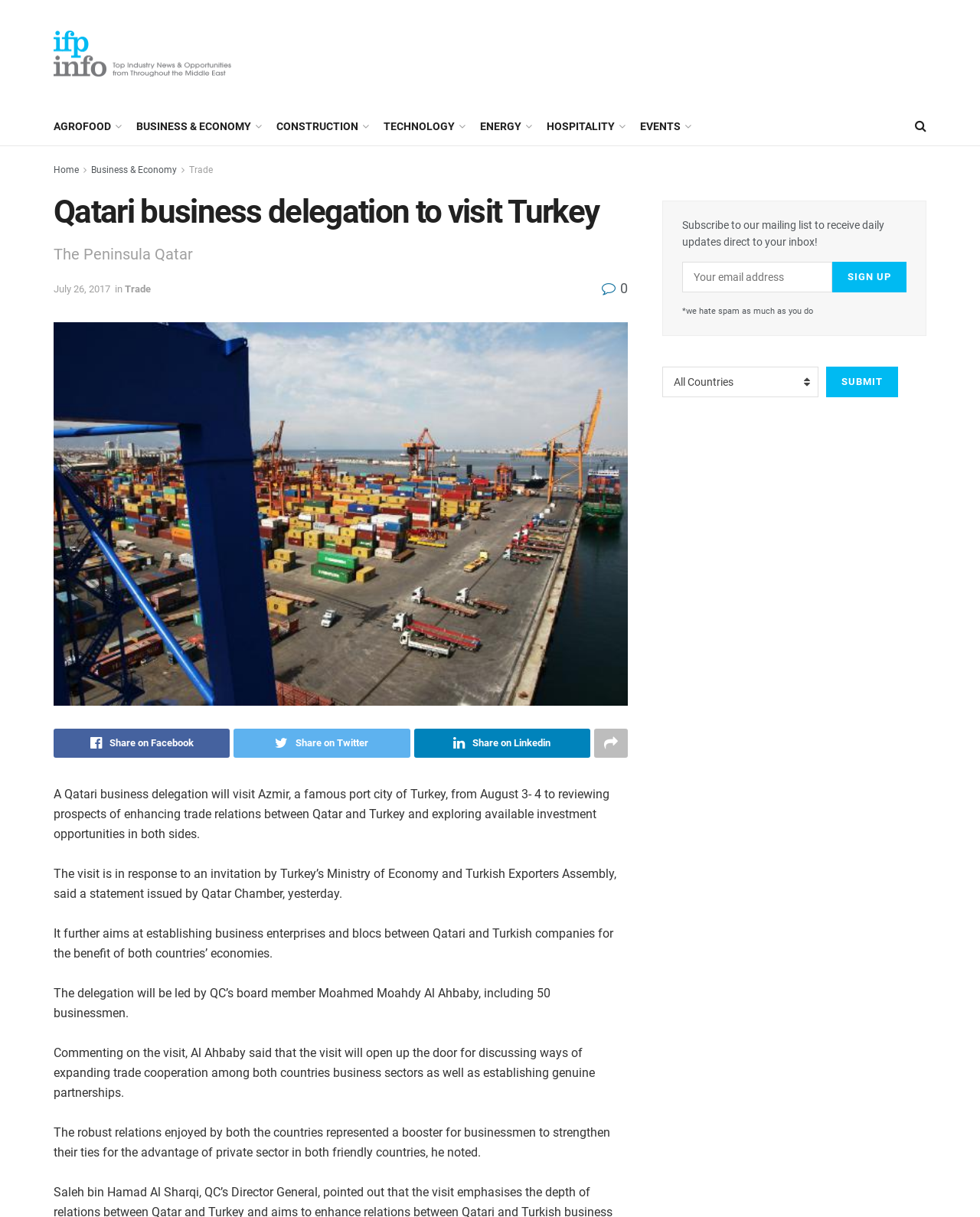Please give a one-word or short phrase response to the following question: 
What is the name of the organization issuing the statement about the visit?

Qatar Chamber